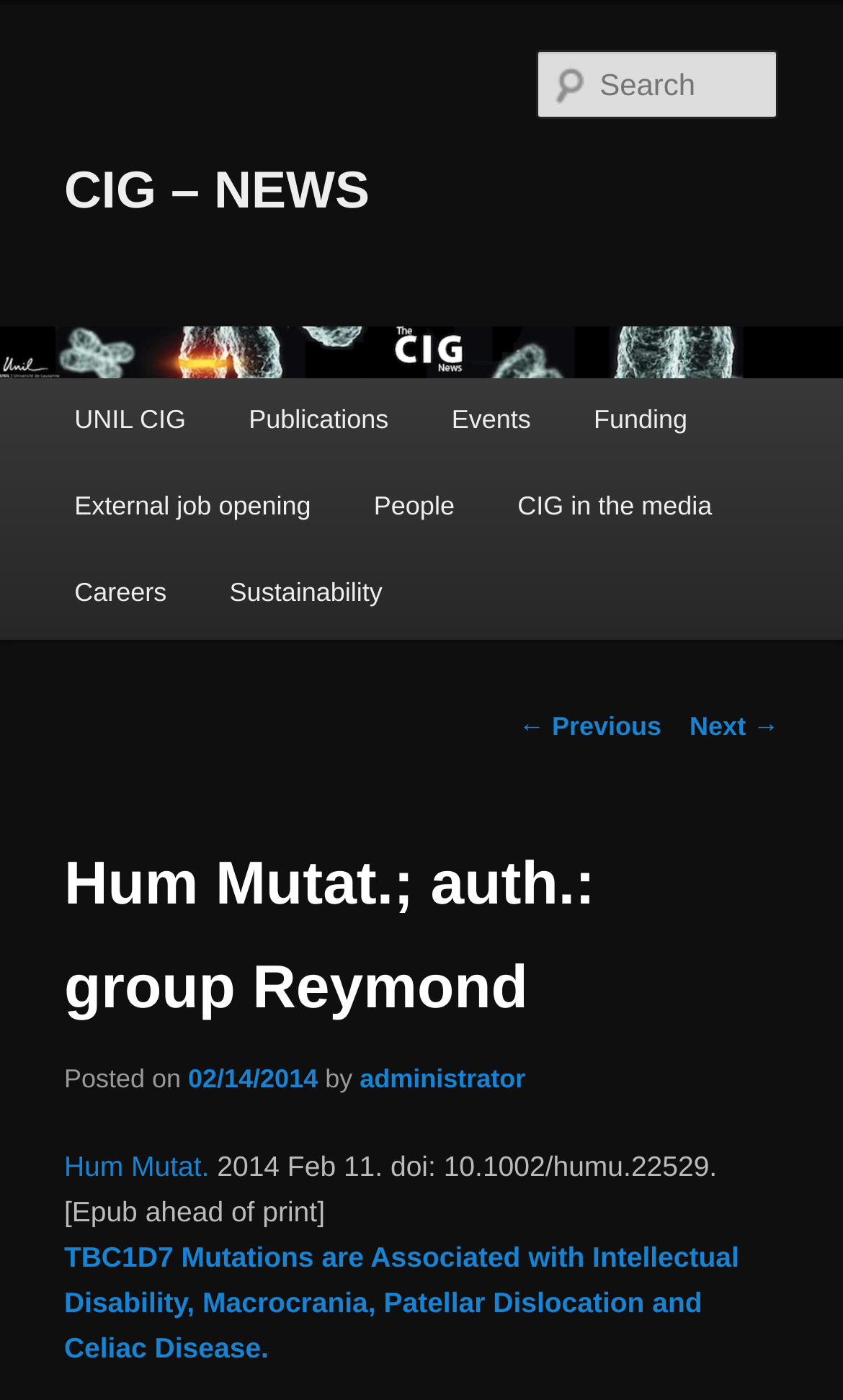Please identify the bounding box coordinates of the area that needs to be clicked to fulfill the following instruction: "Read the post about TBC1D7 Mutations."

[0.076, 0.886, 0.877, 0.975]